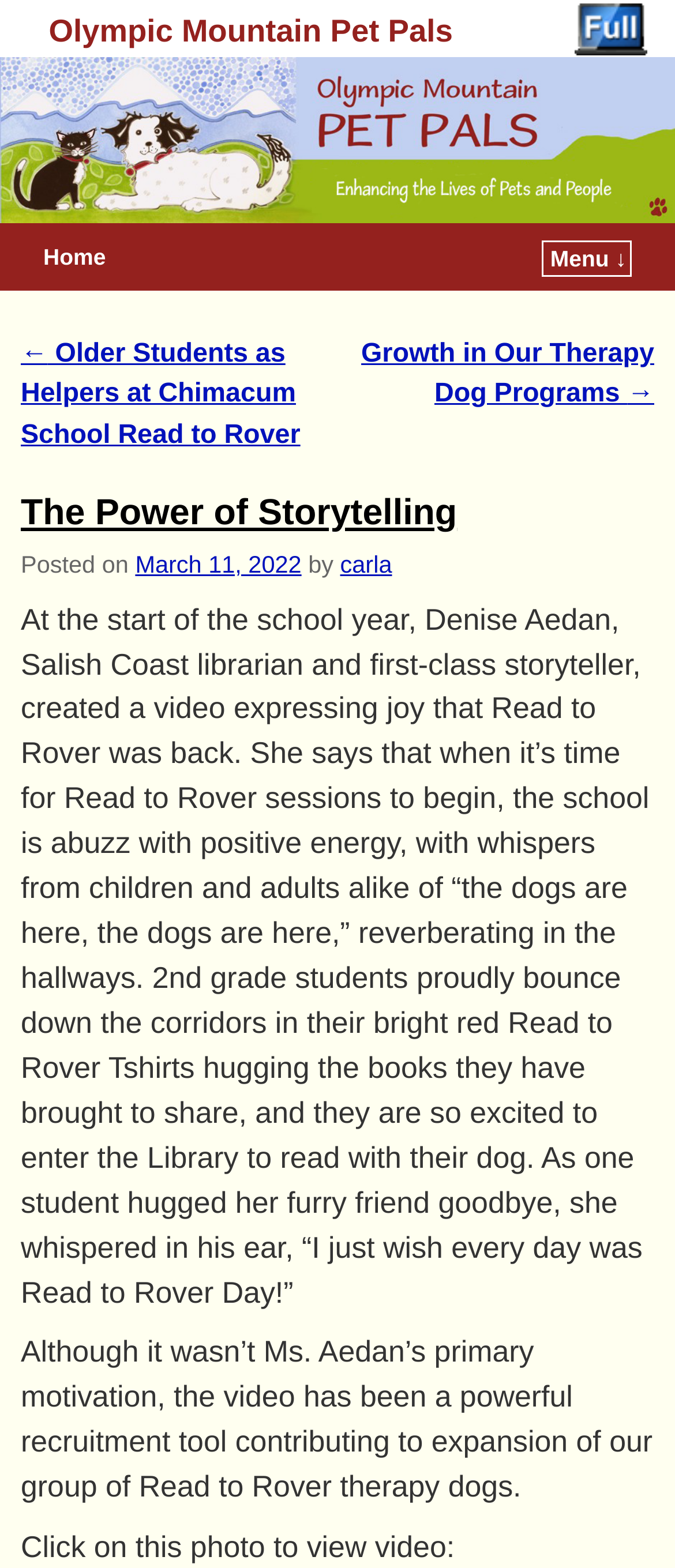Given the content of the image, can you provide a detailed answer to the question?
What is the name of the librarian mentioned in the article?

The name of the librarian mentioned in the article can be found in the static text element with the bounding box coordinates [0.031, 0.383, 0.962, 0.835]. The text of this element mentions 'Denise Aedan, Salish Coast librarian', which is the name of the librarian.